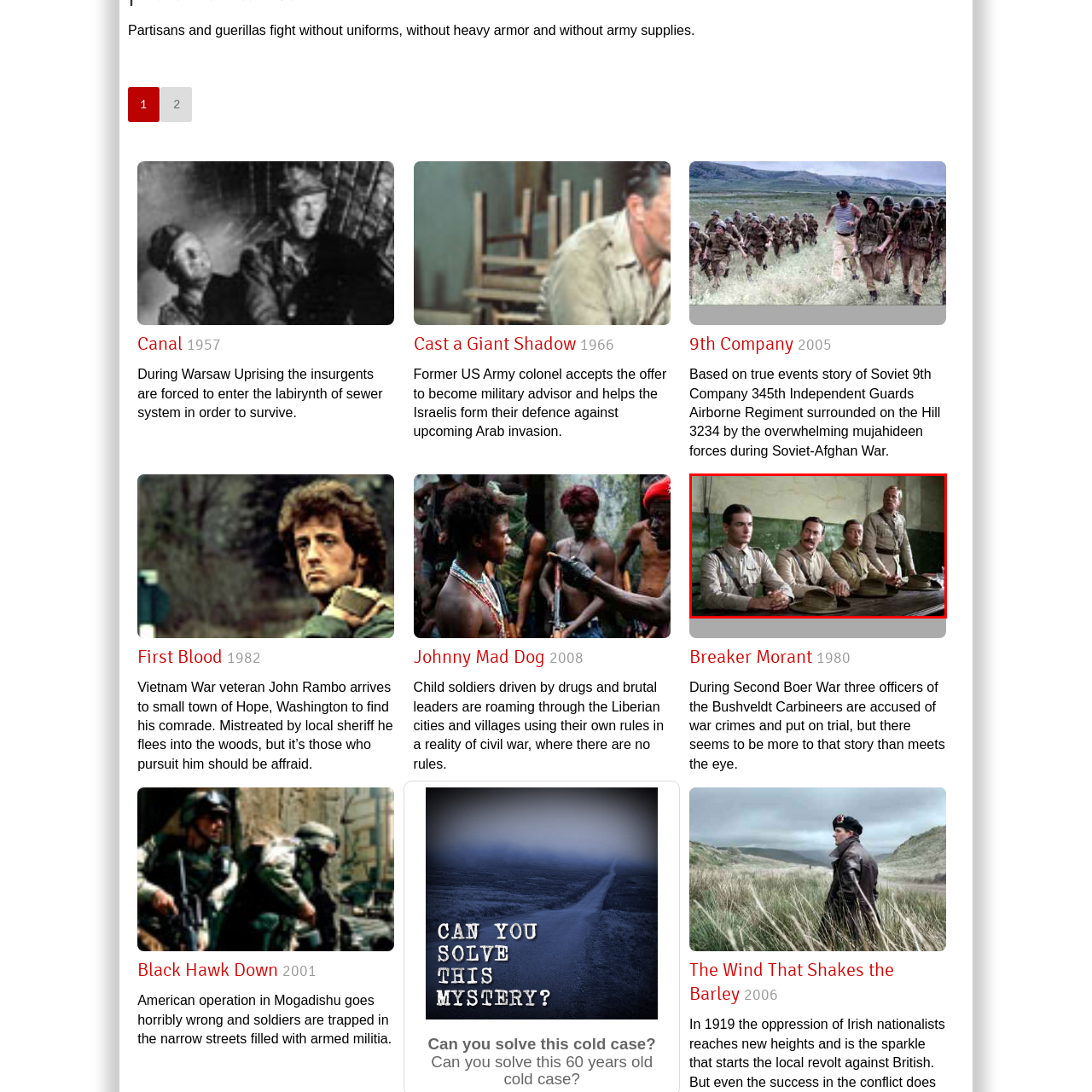Observe the image inside the red bounding box and answer briefly using a single word or phrase: How many soldiers are seated at the table?

four